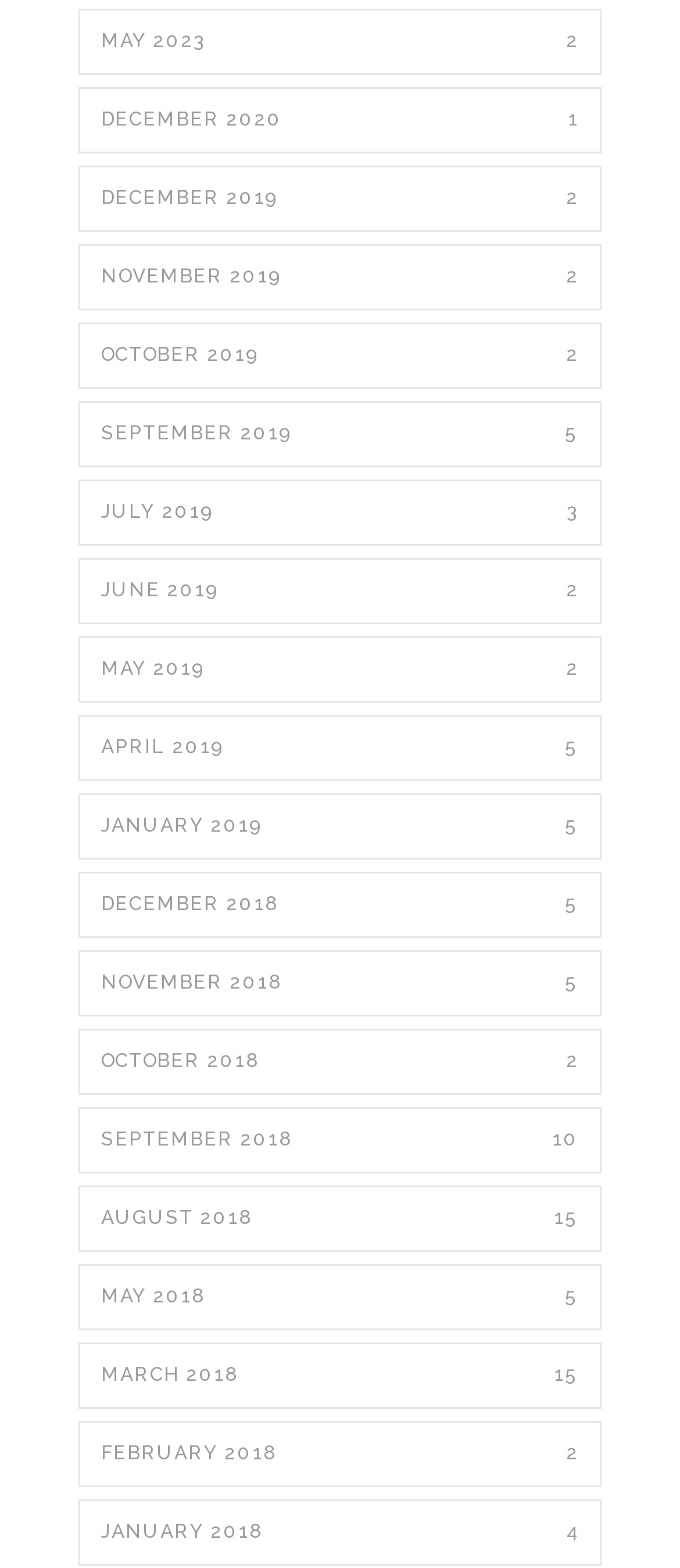What is the earliest month listed on this webpage?
Using the visual information from the image, give a one-word or short-phrase answer.

January 2018